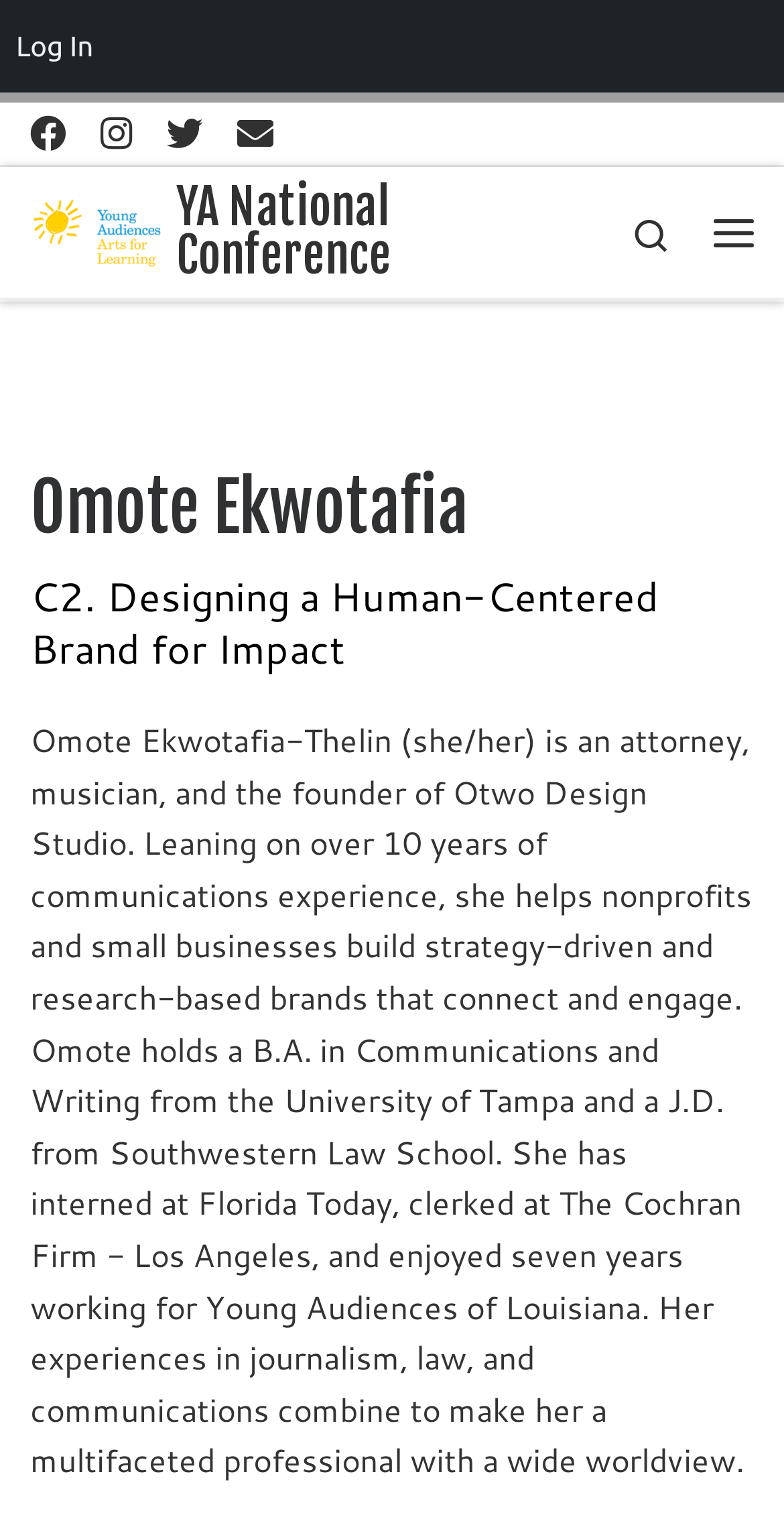Determine the bounding box coordinates of the UI element that matches the following description: "Log In". The coordinates should be four float numbers between 0 and 1 in the format [left, top, right, bottom].

[0.0, 0.0, 0.14, 0.061]